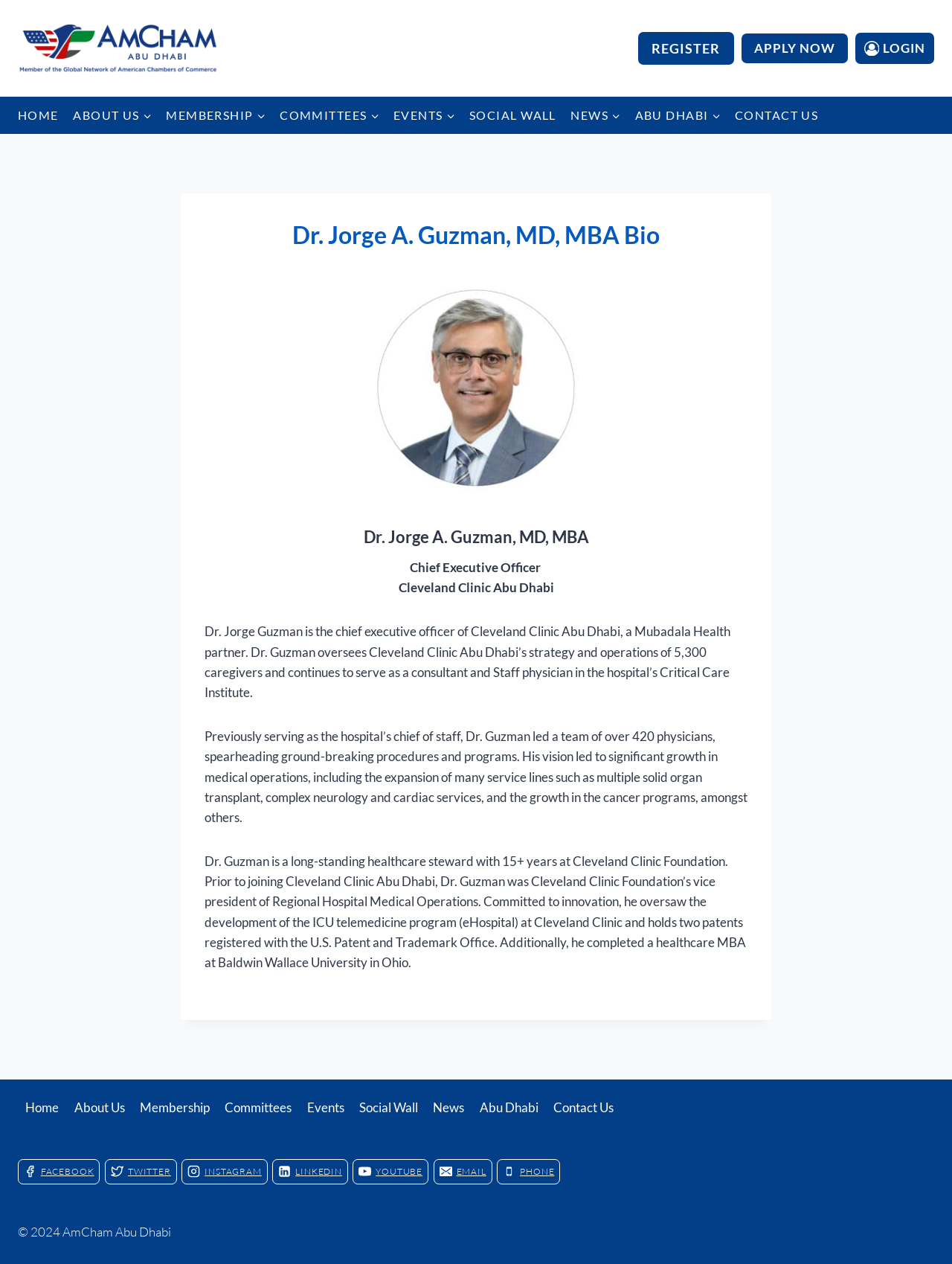Answer the question below using just one word or a short phrase: 
How many years of experience does Dr. Guzman have in healthcare?

15+ years